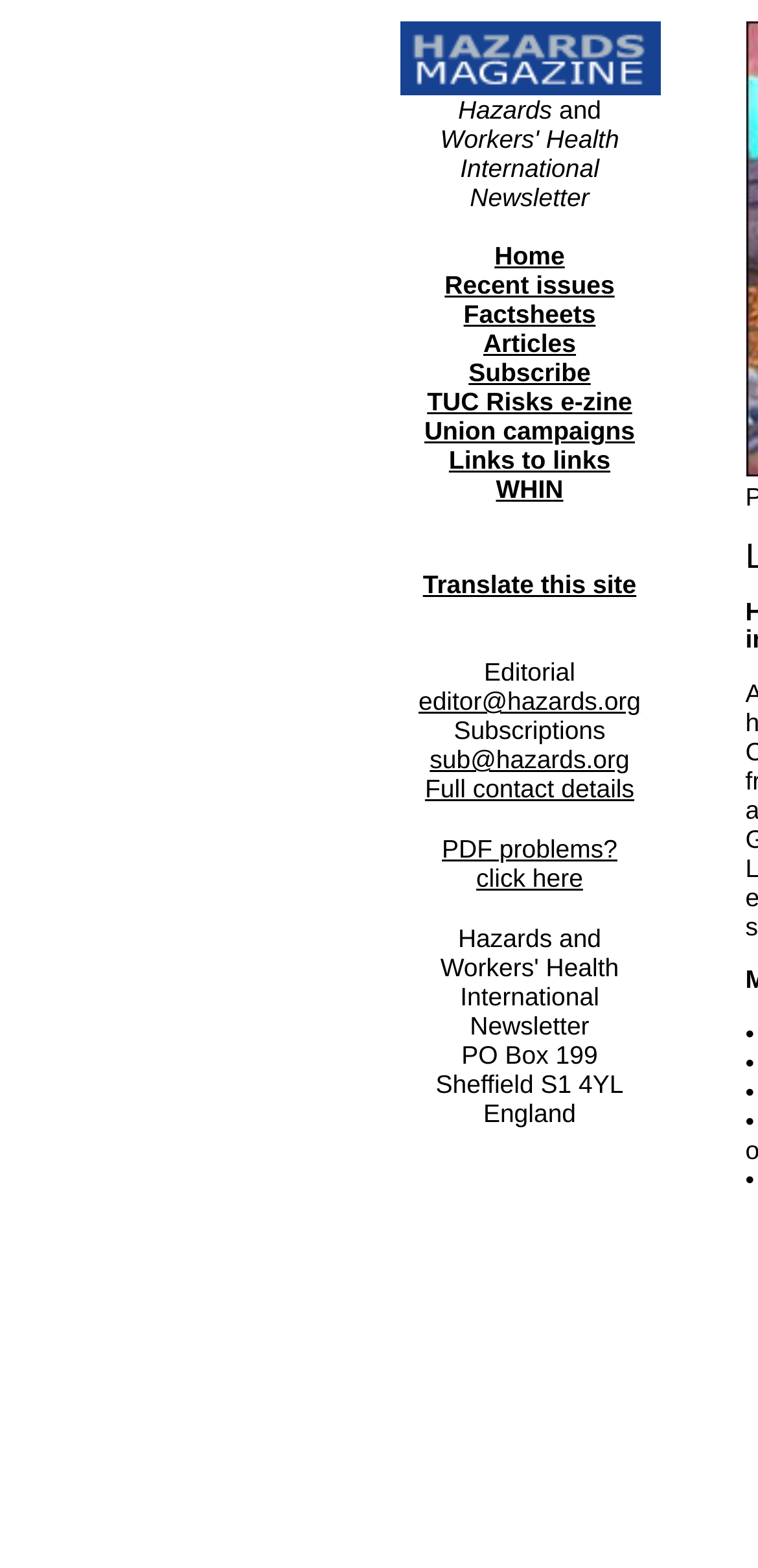What is the address of the magazine?
Please provide a comprehensive answer based on the information in the image.

The address of the magazine can be found at the bottom of the webpage, where it says 'Hazards and Workers' Health International Newsletter PO Box 199 Sheffield S1 4YL England'.